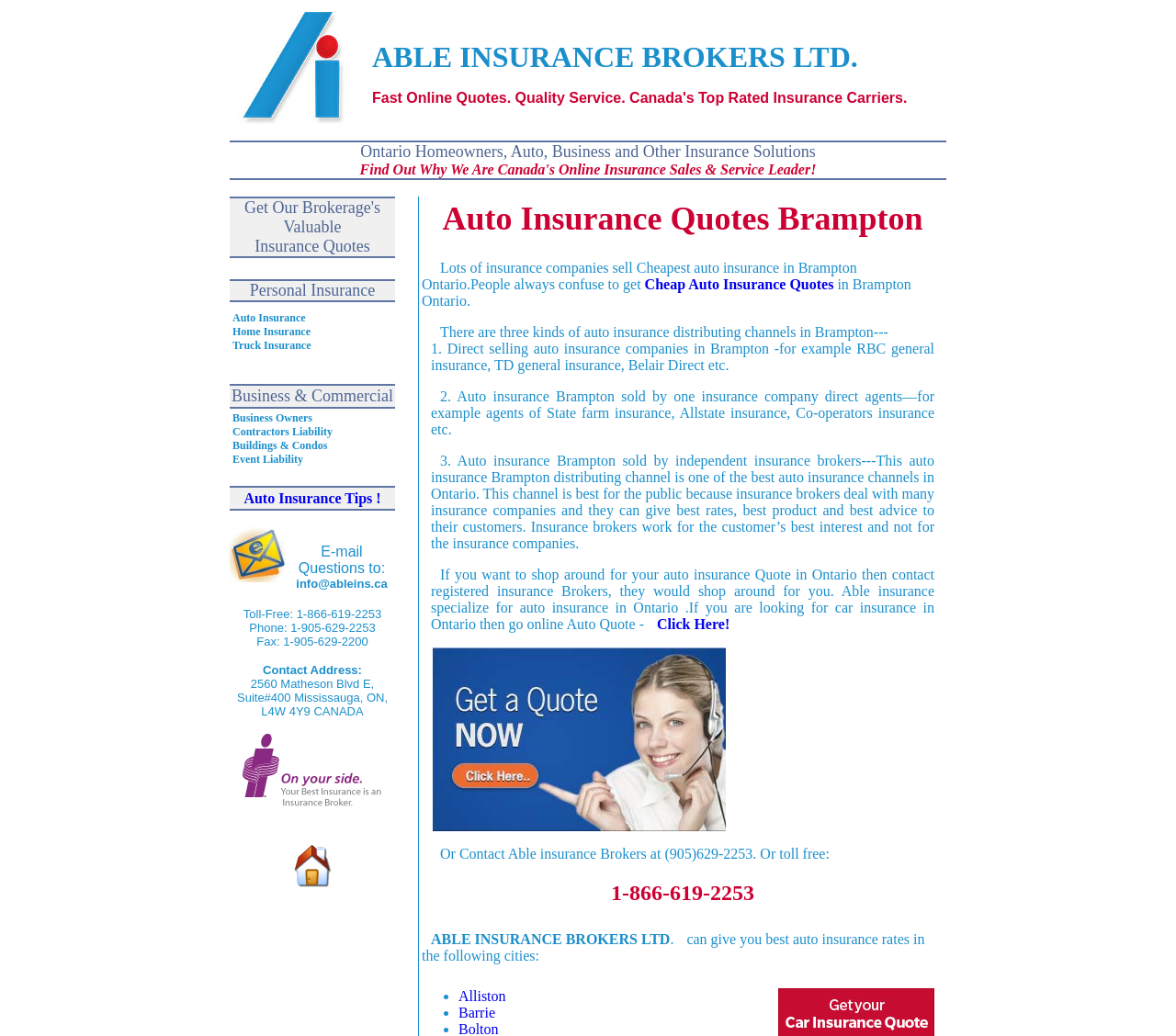Give a detailed account of the webpage's layout and content.

This webpage is about Able Insurance Brokers Ltd., a Canadian insurance company. At the top, there is a logo and a tagline "Fast Online Quotes. Quality Service. Canada's Top Rated Insurance Carriers." Below this, there is a brief introduction to the company, stating that it is a leader in online insurance sales and service.

On the left side of the page, there is a menu with several options, including "Personal Insurance", "Auto Insurance", "Home Insurance", "Truck Insurance", and "Business & Commercial". Each option has a corresponding image and a link to a specific page.

In the main content area, there are several sections. The first section has a heading "Able insurance" and a brief description of the company's services. Below this, there are three rows of links, each with a heading and a brief description. The first row has links to "Get Our Brokerage's Valuable Insurance Quotes" and "Able insurance". The second row has links to "Auto Insurance", "Home Insurance", and "Truck Insurance". The third row has links to "Business & Commercial" and "Able insurance".

Throughout the page, there are several images of the Able Insurance logo, which are used as links to the company's website or specific pages. The overall layout is organized and easy to navigate, with clear headings and concise text.